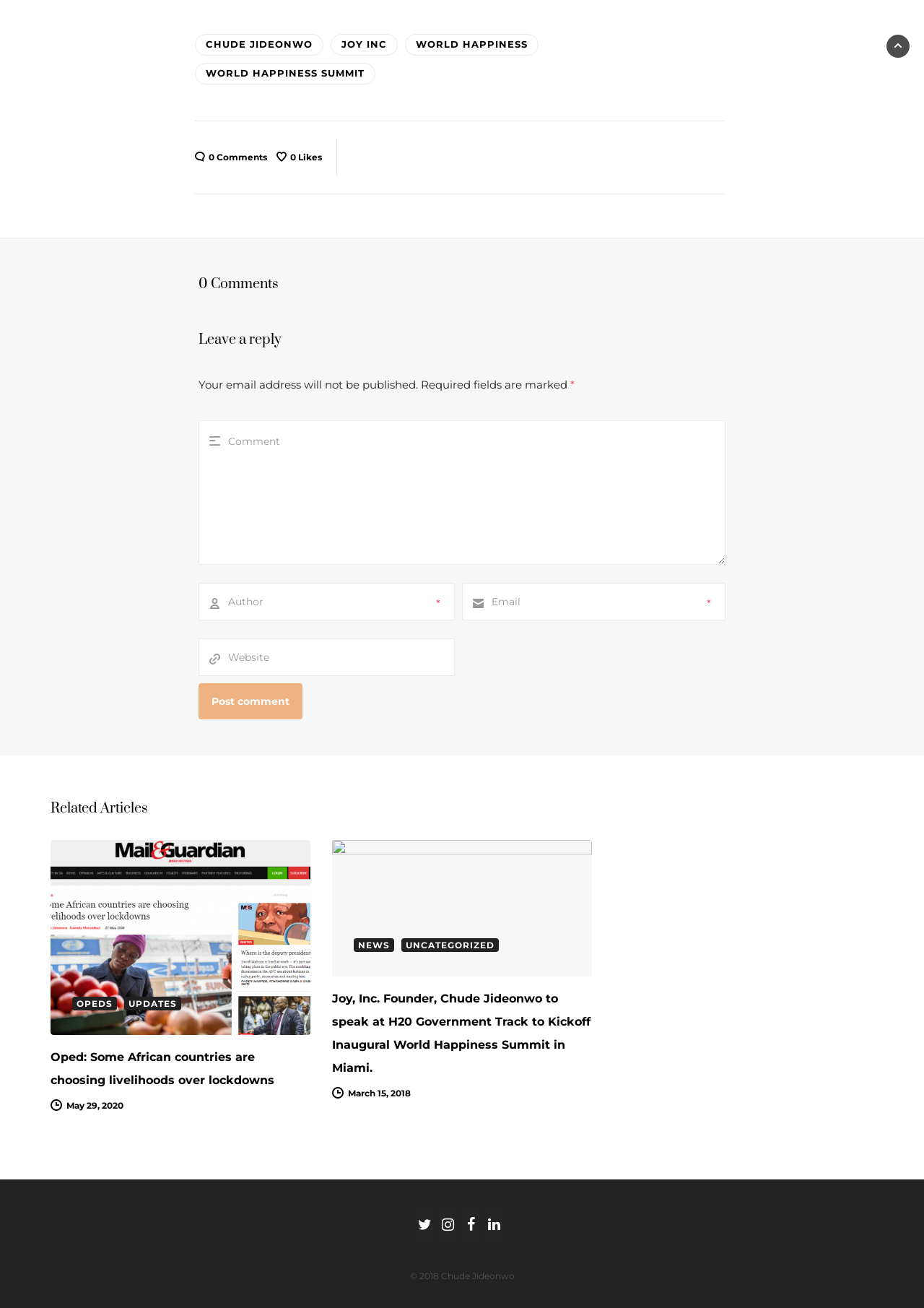What is the title of the first related article?
Please answer the question with a detailed and comprehensive explanation.

I looked at the related articles section and found the first article's title, which is 'Oped: Some African countries are choosing livelihoods over lockdowns'.